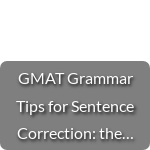Describe all significant details and elements found in the image.

This image features a visually engaging title, "GMAT Grammar Tips for Sentence Correction: the…", hinting at a resource aimed at helping students improve their grammar skills specifically for the GMAT exam. It suggests a focus on key strategies and important rules that candidates can utilize to enhance their sentence correction abilities, crucial for achieving higher scores. The ellipsis at the end indicates that there is likely more valuable content or insights following this introduction. This title could serve as an entry point for learners seeking targeted advice on mastering this aspect of the GMAT.